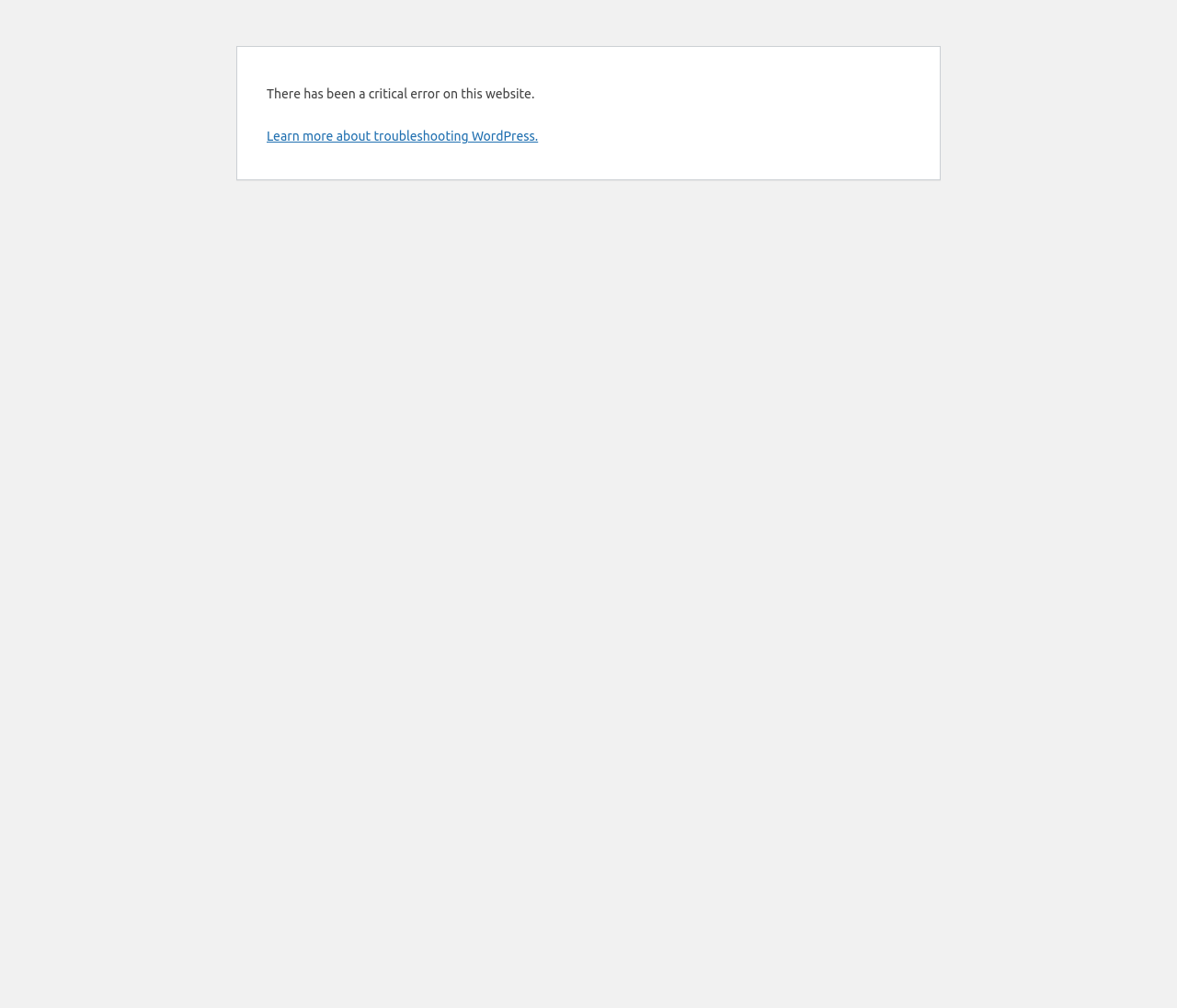Provide the bounding box coordinates for the UI element described in this sentence: "Learn more about troubleshooting WordPress.". The coordinates should be four float values between 0 and 1, i.e., [left, top, right, bottom].

[0.227, 0.128, 0.457, 0.142]